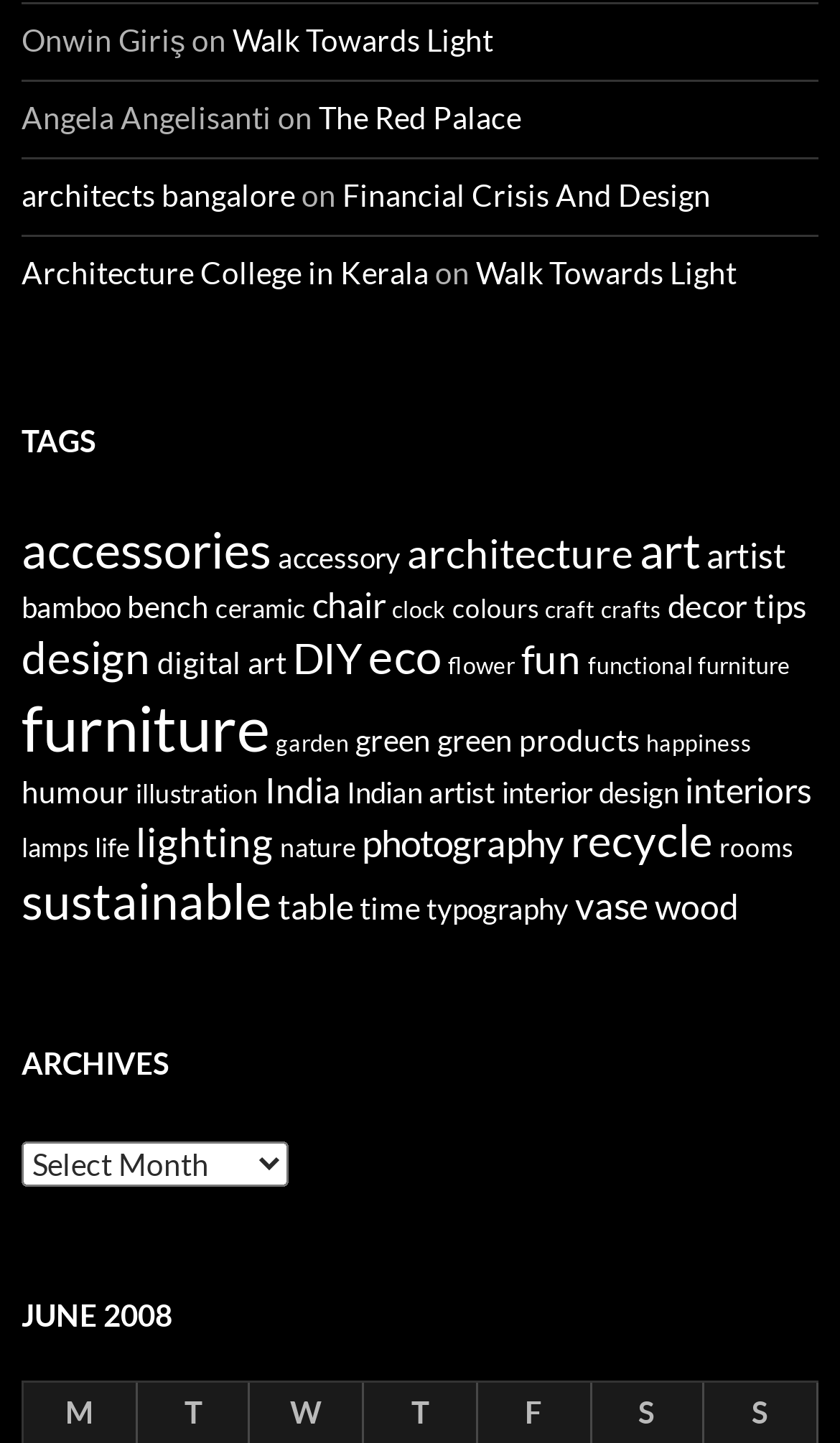Please find the bounding box coordinates of the element that needs to be clicked to perform the following instruction: "Click on the 'Walk Towards Light' link". The bounding box coordinates should be four float numbers between 0 and 1, represented as [left, top, right, bottom].

[0.277, 0.015, 0.587, 0.04]